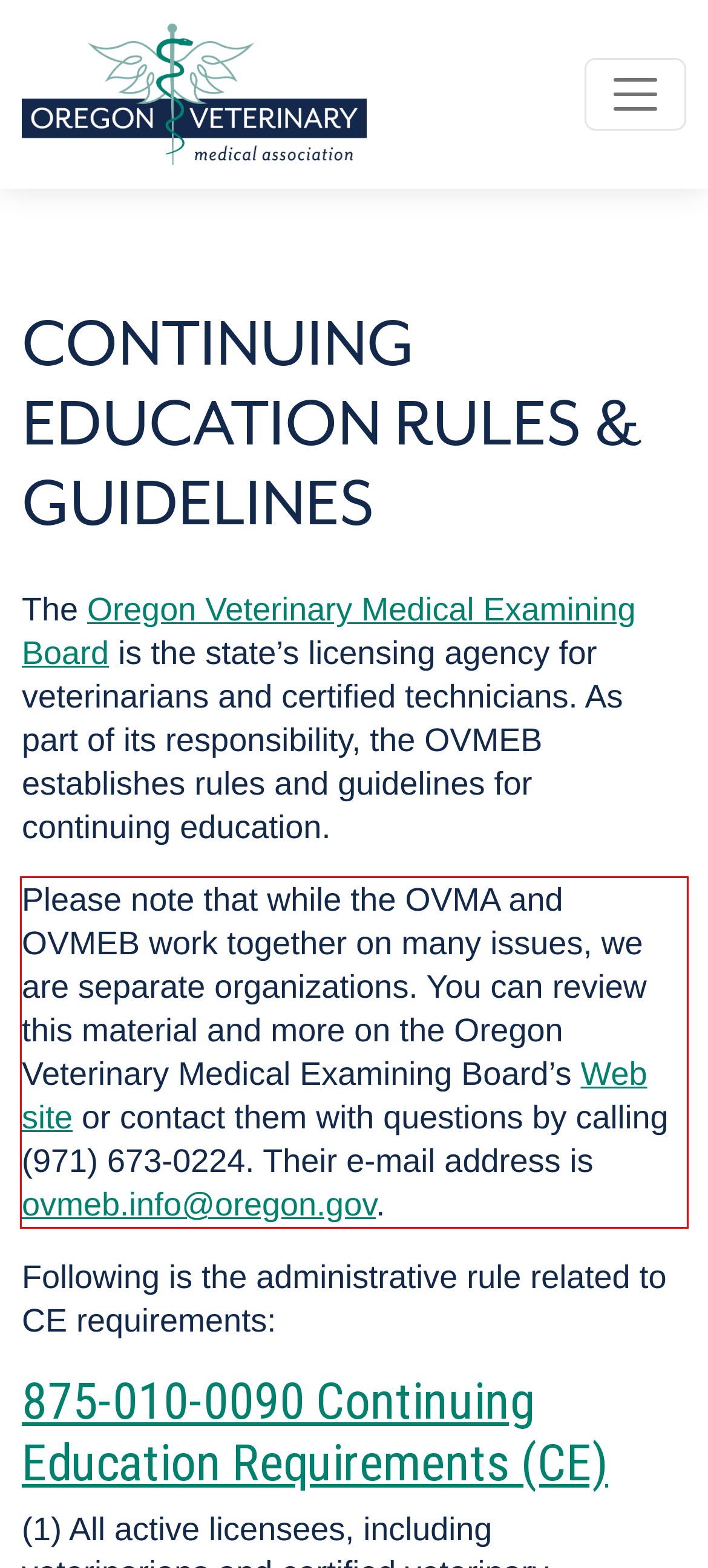You have a webpage screenshot with a red rectangle surrounding a UI element. Extract the text content from within this red bounding box.

Please note that while the OVMA and OVMEB work together on many issues, we are separate organizations. You can review this material and more on the Oregon Veterinary Medical Examining Board’s Web site or contact them with questions by calling (971) 673-0224. Their e-mail address is ovmeb.info@oregon.gov.